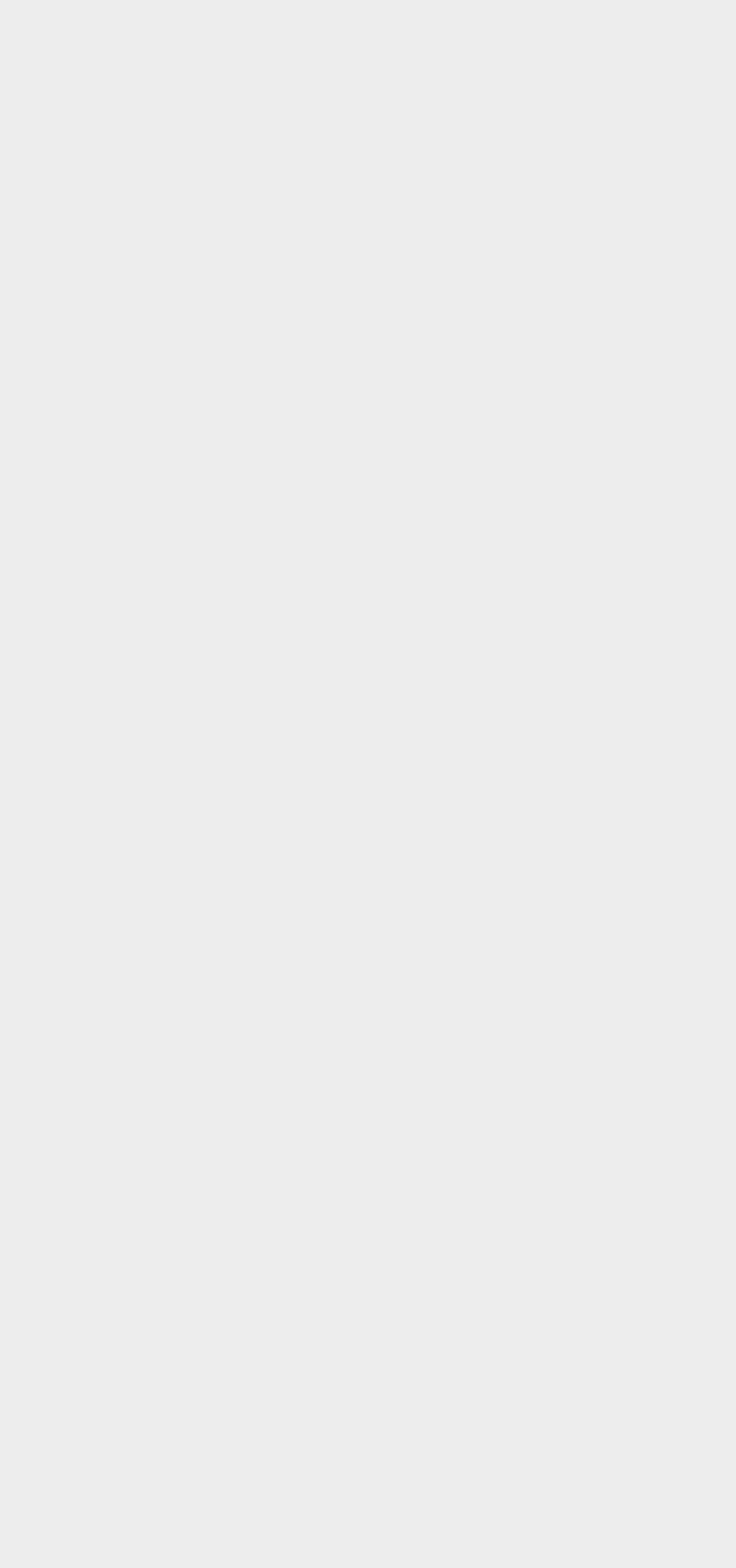Please identify the bounding box coordinates of the element that needs to be clicked to perform the following instruction: "Explore the cathedral's venue hire options".

[0.388, 0.653, 0.612, 0.674]